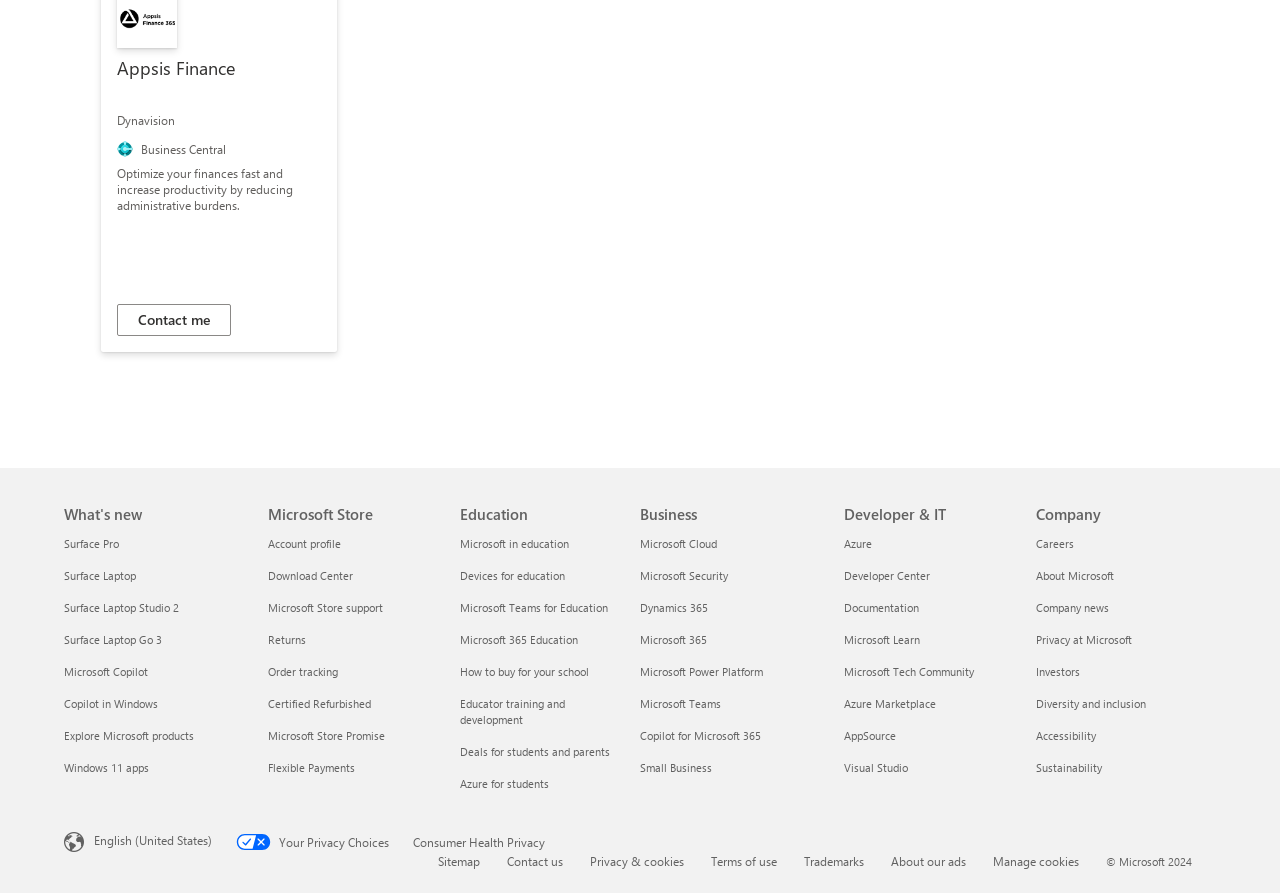Use a single word or phrase to answer the question: 
What is the product icon at the top left?

Dynamics-365 Business Central